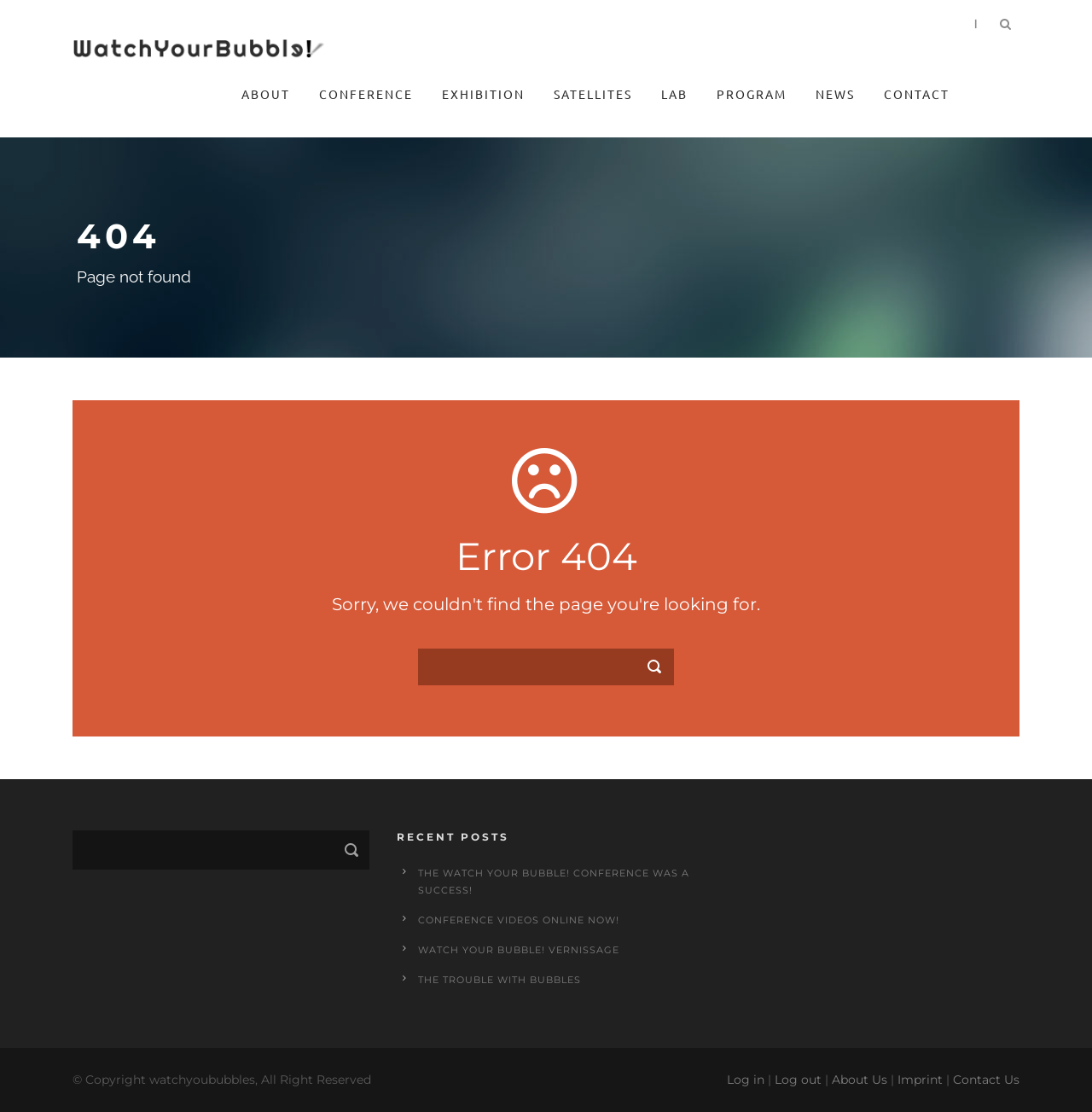What is the copyright information on the page?
Examine the image and give a concise answer in one word or a short phrase.

watchyoububbles, All Right Reserved